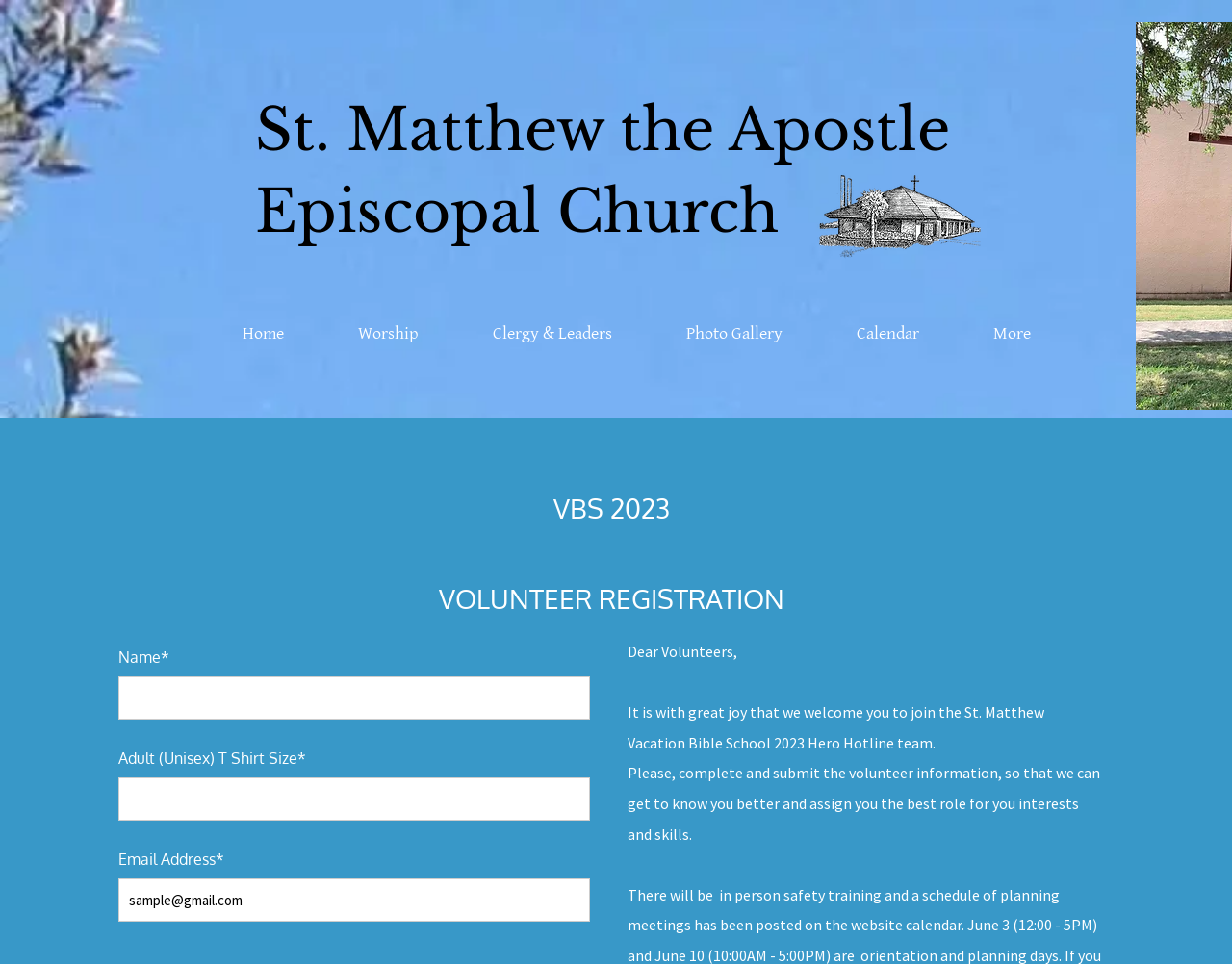Reply to the question with a single word or phrase:
What is the required information for registration?

Name, T Shirt Size, Email Address